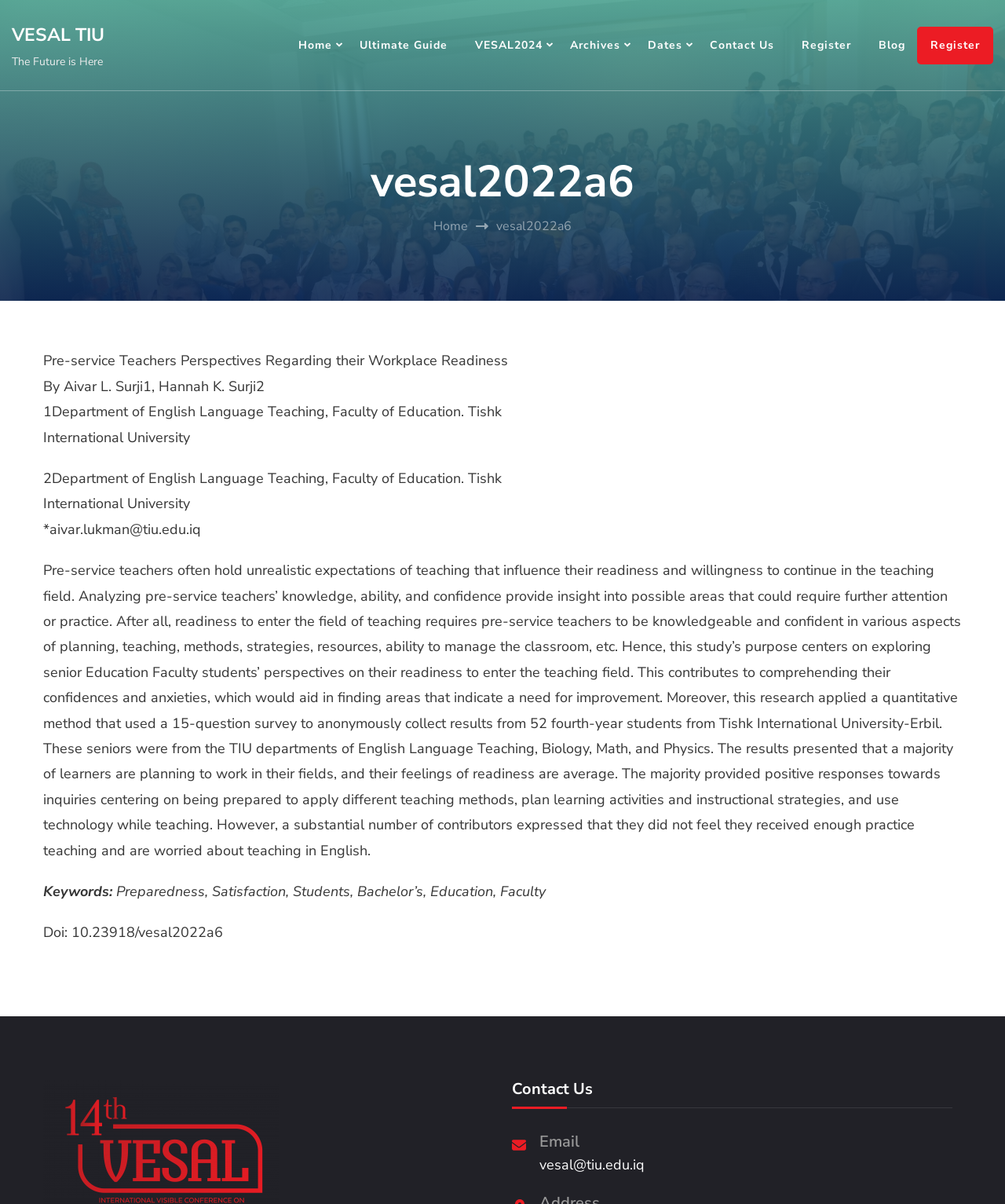Indicate the bounding box coordinates of the element that needs to be clicked to satisfy the following instruction: "Contact Us through email". The coordinates should be four float numbers between 0 and 1, i.e., [left, top, right, bottom].

[0.536, 0.957, 0.641, 0.978]